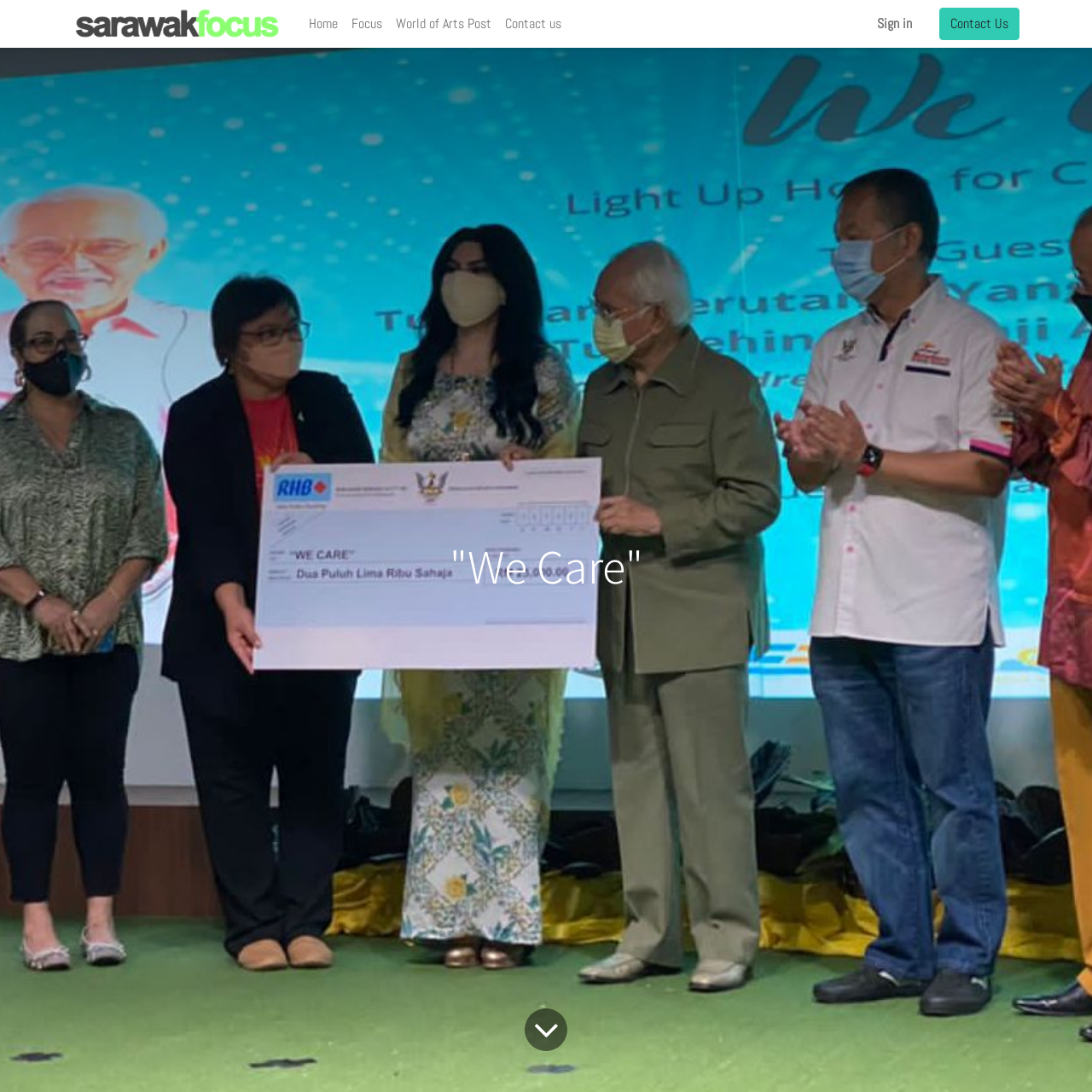Determine the bounding box of the UI component based on this description: "parent_node: "We Care"". The bounding box coordinates should be four float values between 0 and 1, i.e., [left, top, right, bottom].

[0.48, 0.923, 0.52, 0.963]